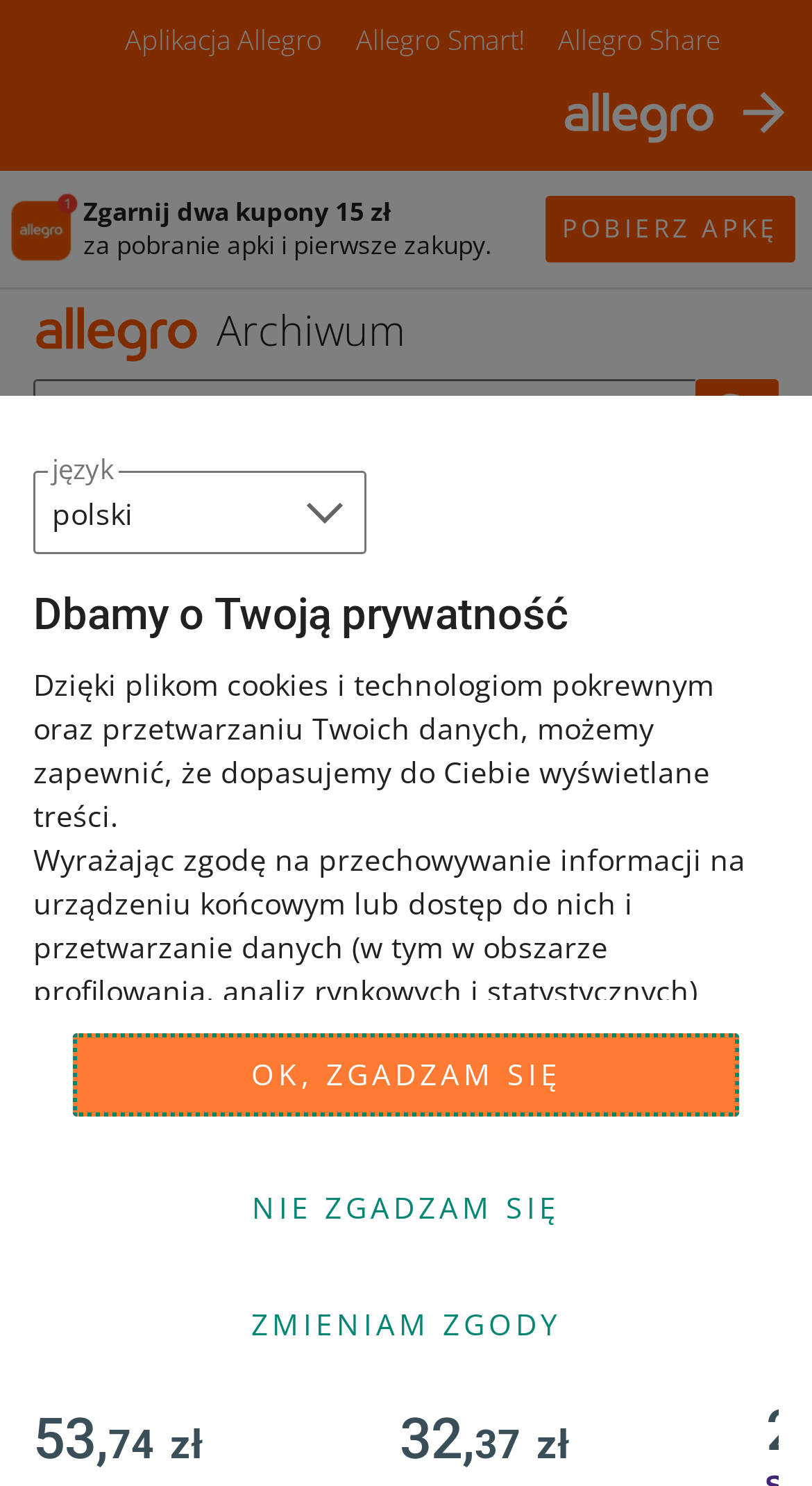How many coupons can you get for downloading the app?
Provide a detailed and extensive answer to the question.

I determined the answer by reading the text 'Zgarnij dwa kupony 15 zł' which translates to 'Get two coupons for 15 zł'.